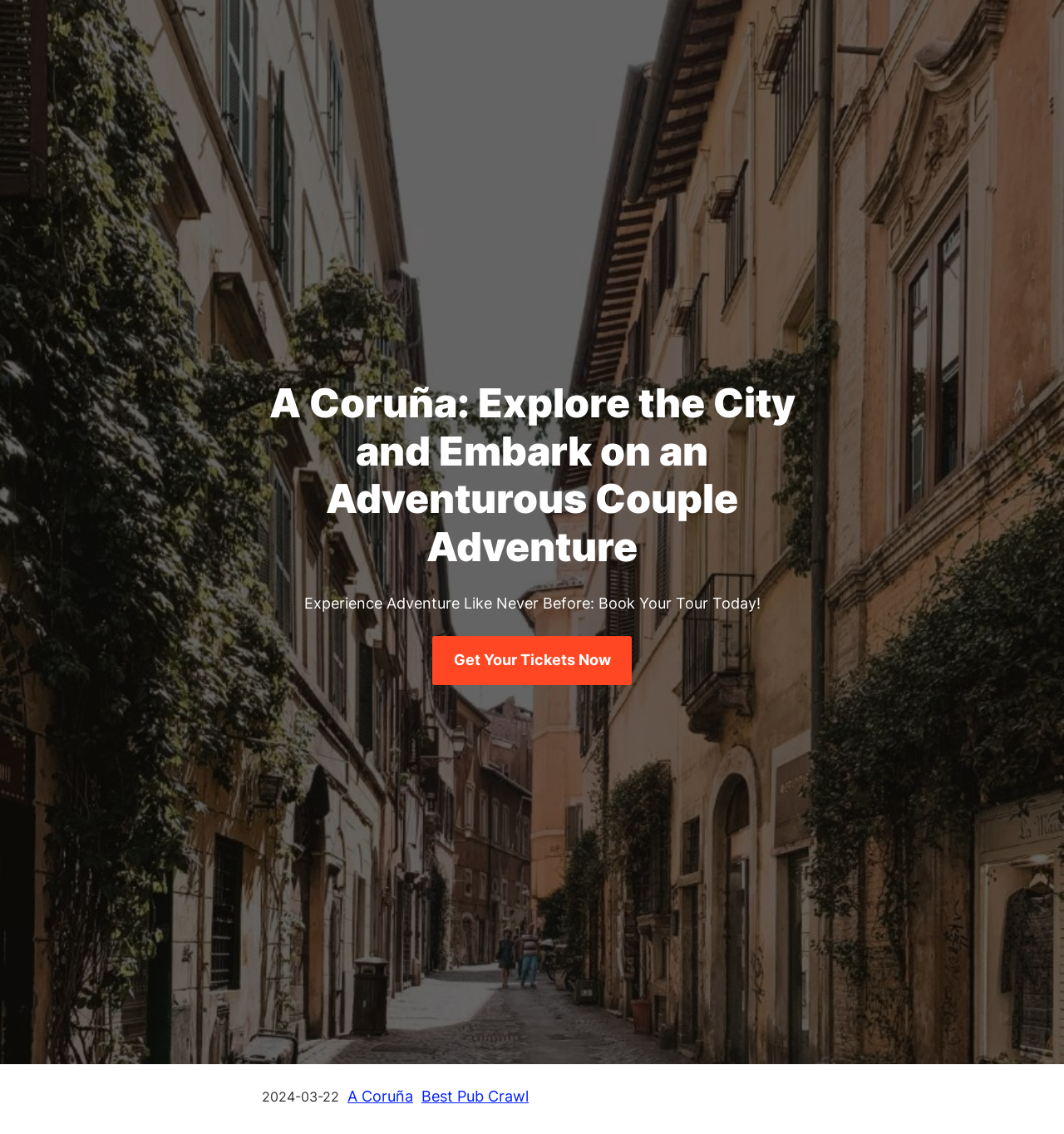What is the text on the image?
Using the image, respond with a single word or phrase.

Rome7